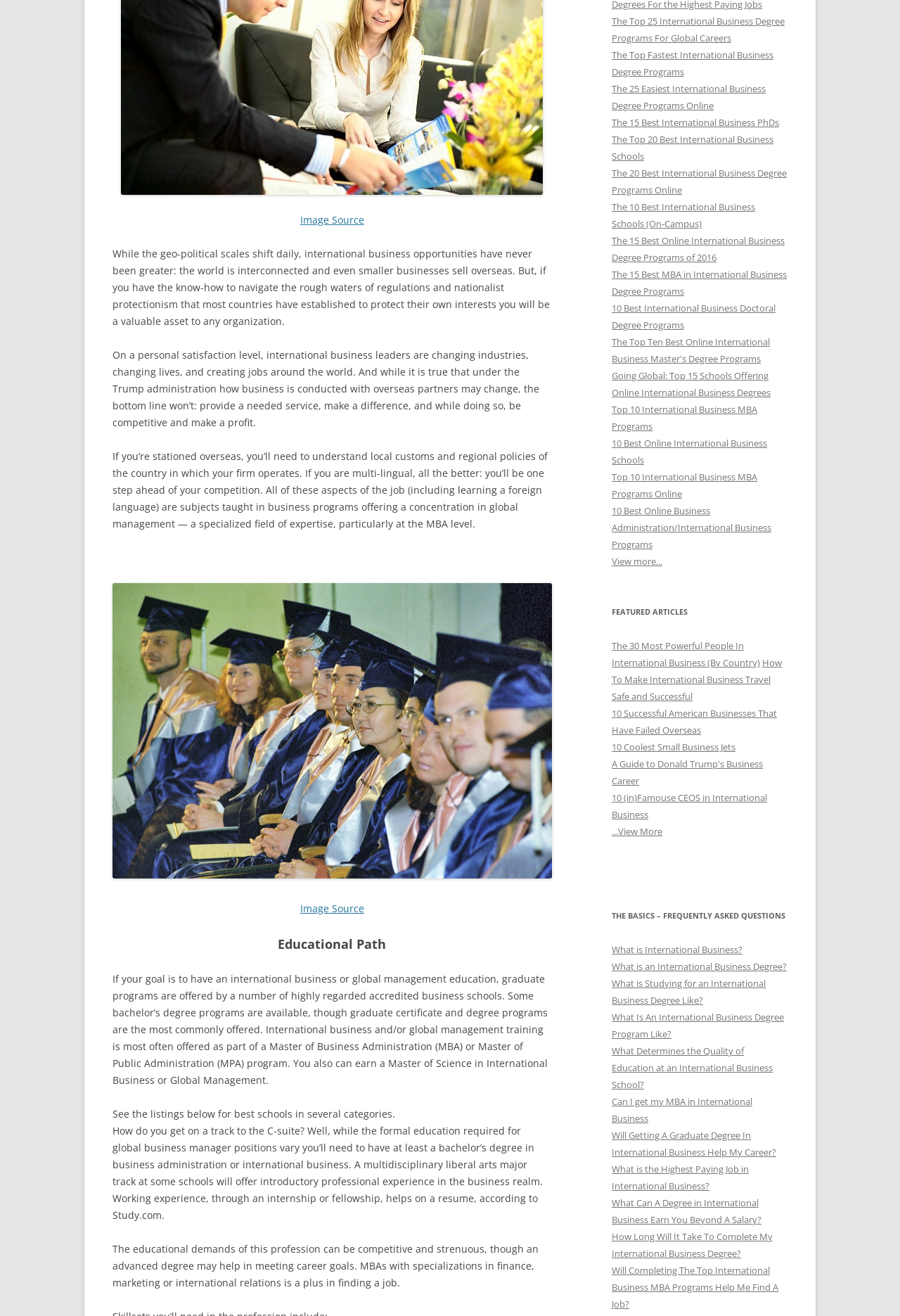Find the bounding box coordinates for the HTML element described in this sentence: "繁體中文". Provide the coordinates as four float numbers between 0 and 1, in the format [left, top, right, bottom].

None